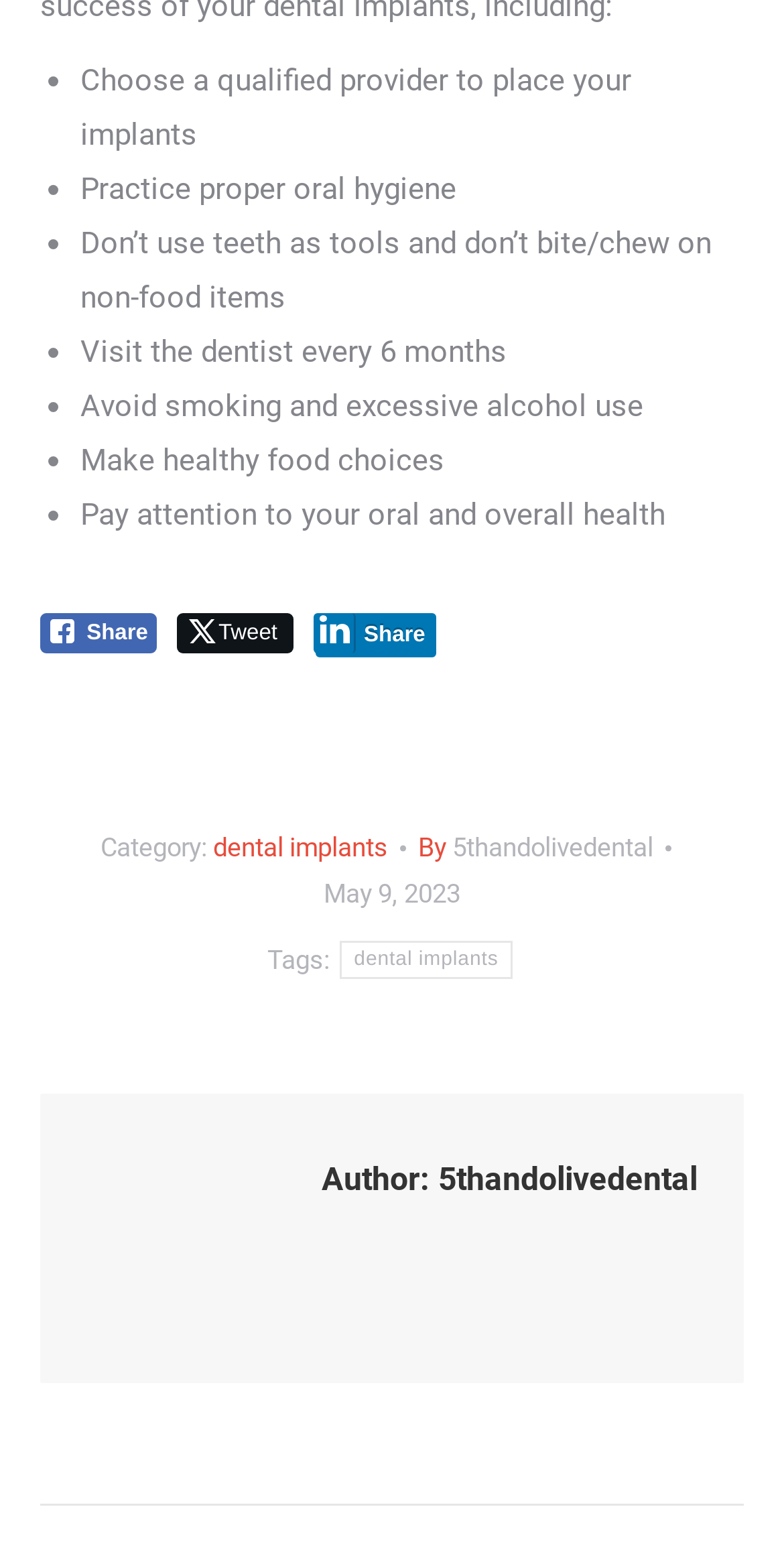What is the category of the article?
Using the information presented in the image, please offer a detailed response to the question.

I looked at the text 'Category: ' and found that the category of the article is 'dental implants'.